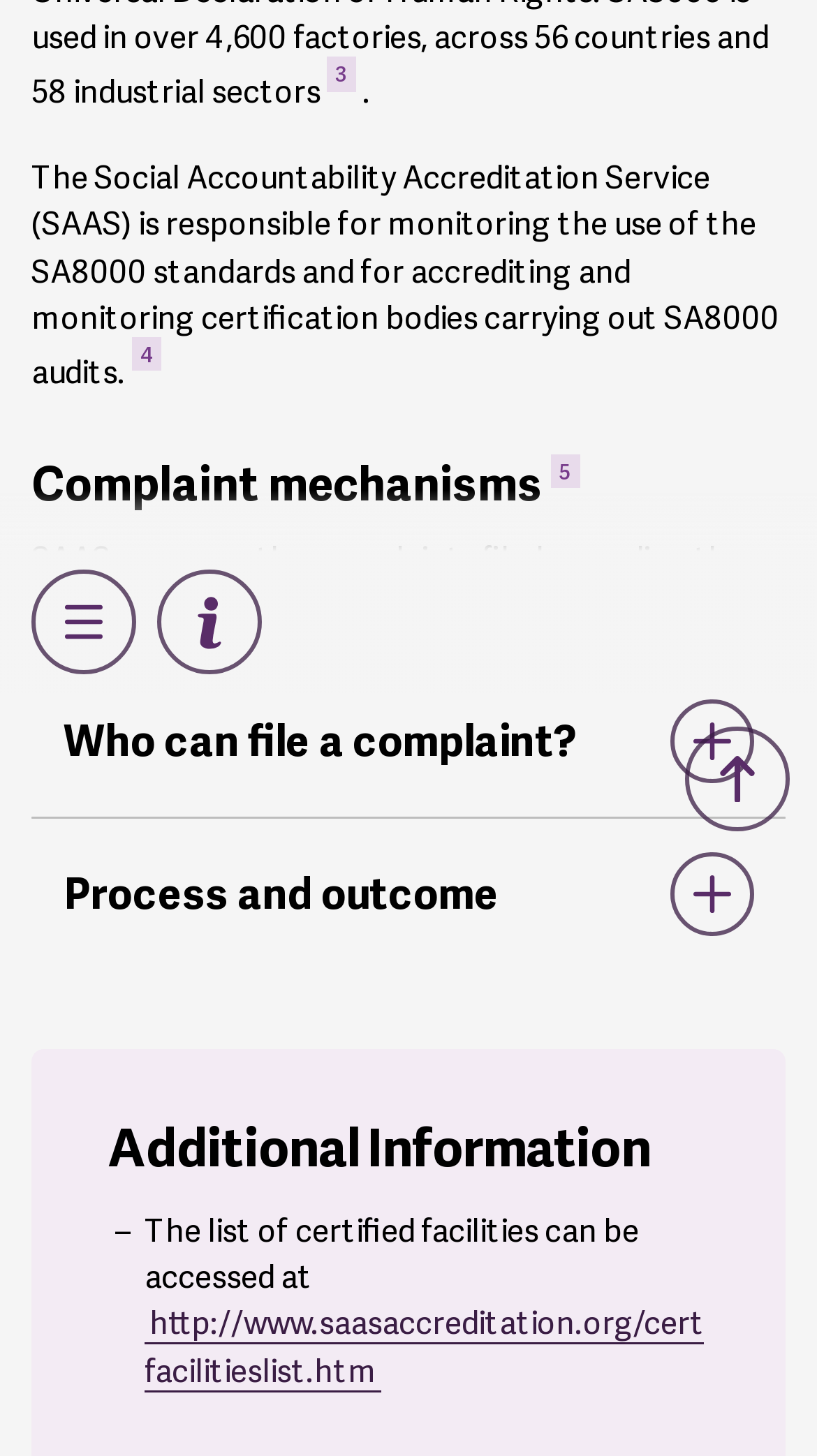Give the bounding box coordinates for the element described by: "3".

[0.4, 0.039, 0.436, 0.063]